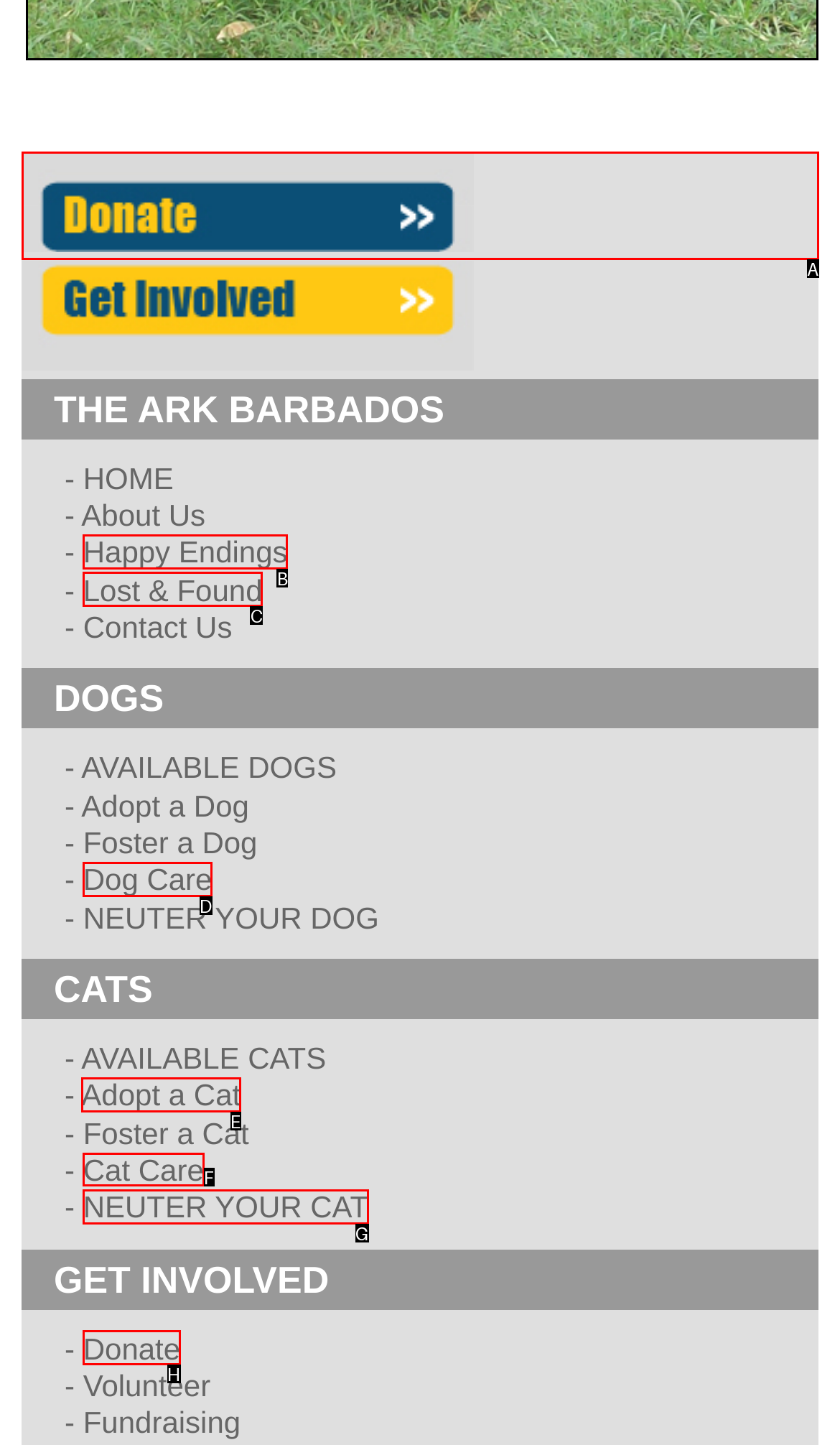Determine the letter of the UI element I should click on to complete the task: Learn about 'Cat Care' from the provided choices in the screenshot.

F